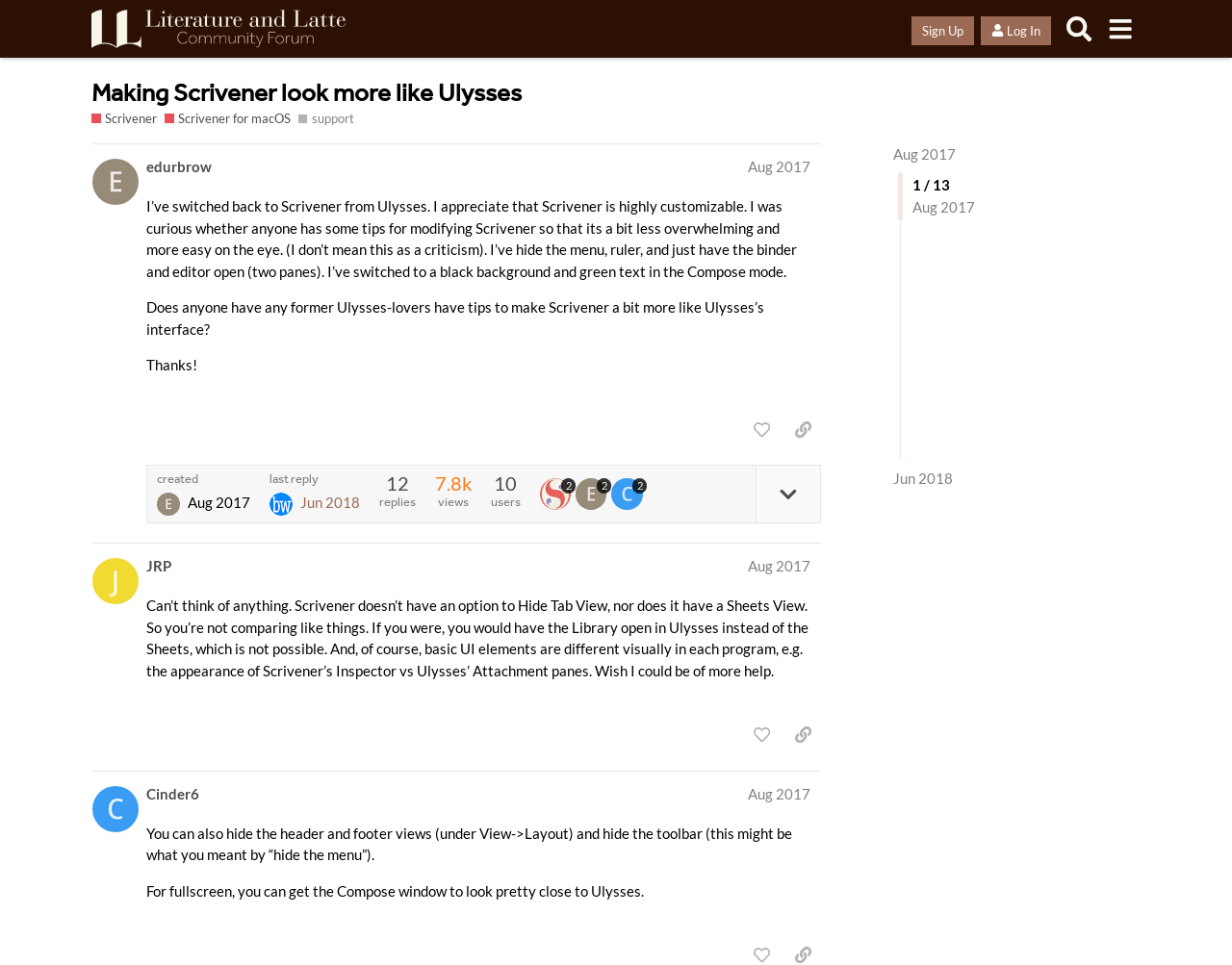Provide a one-word or one-phrase answer to the question:
What is the username of the person who made the first post?

edurbrow